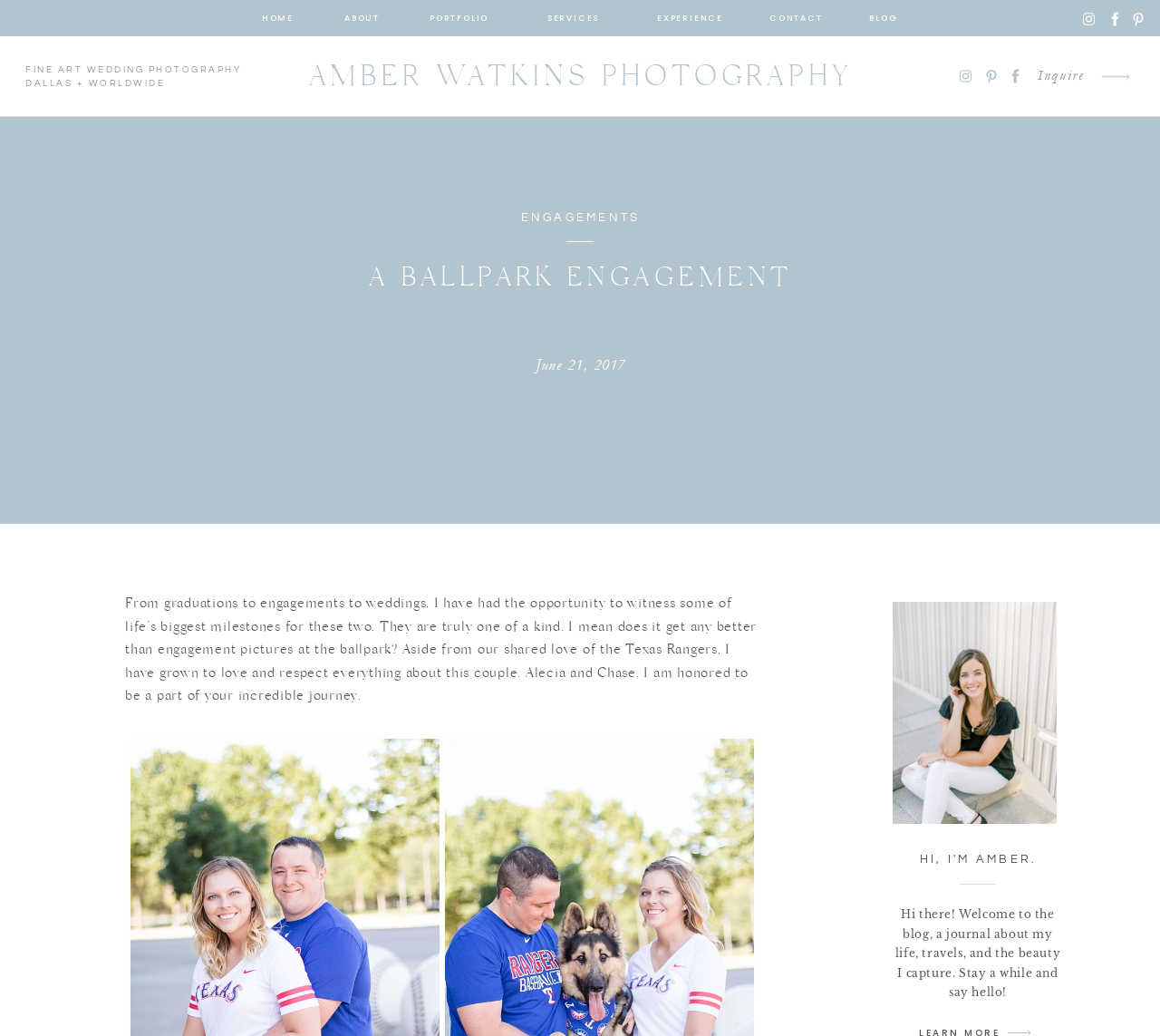Please determine the bounding box of the UI element that matches this description: parent_node: AMBER WATKINS PHOTOGRAPHY. The coordinates should be given as (top-left x, top-left y, bottom-right x, bottom-right y), with all values between 0 and 1.

[0.866, 0.065, 0.884, 0.082]